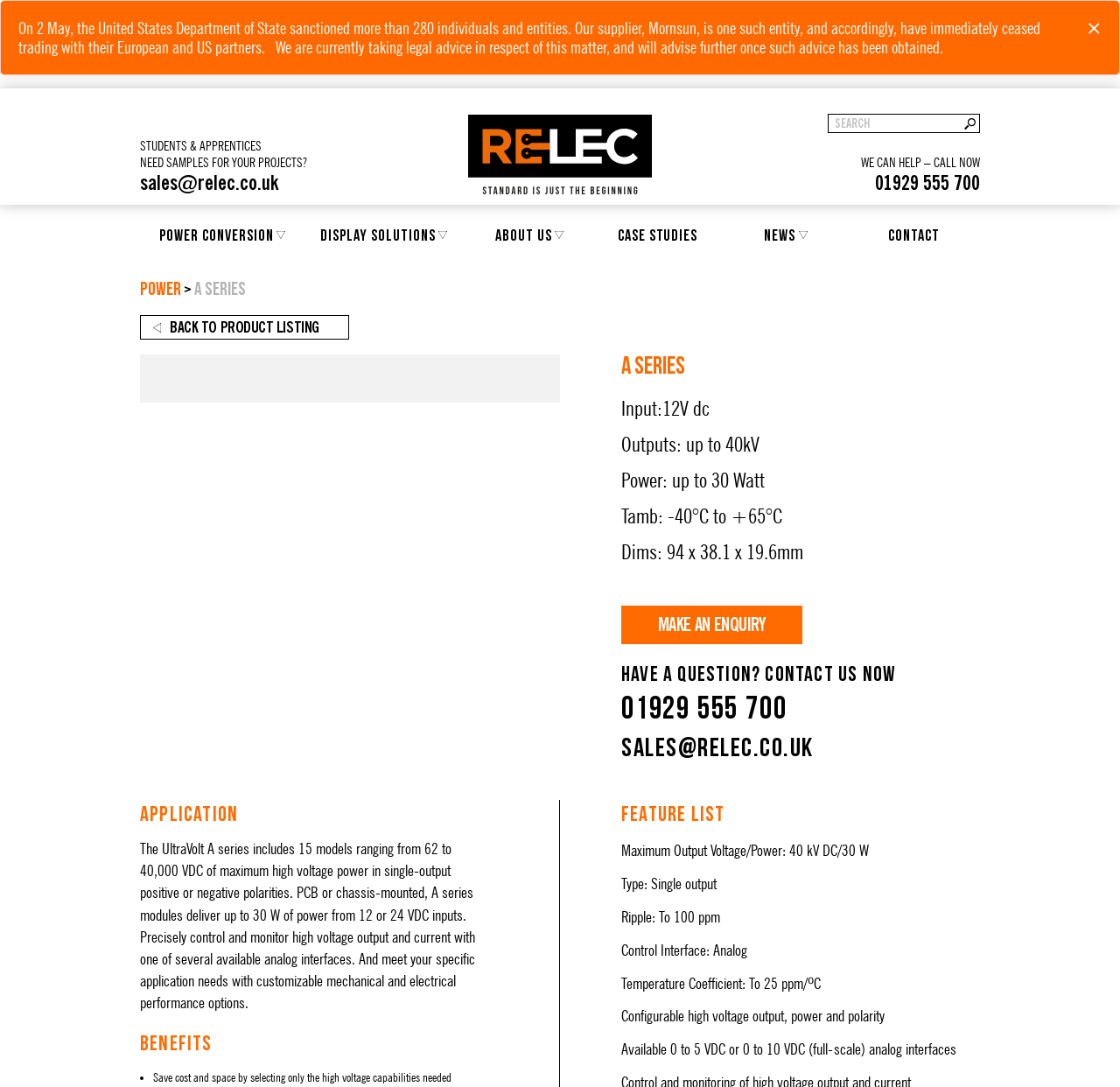Provide the bounding box coordinates of the section that needs to be clicked to accomplish the following instruction: "Make an enquiry."

[0.588, 0.565, 0.683, 0.585]